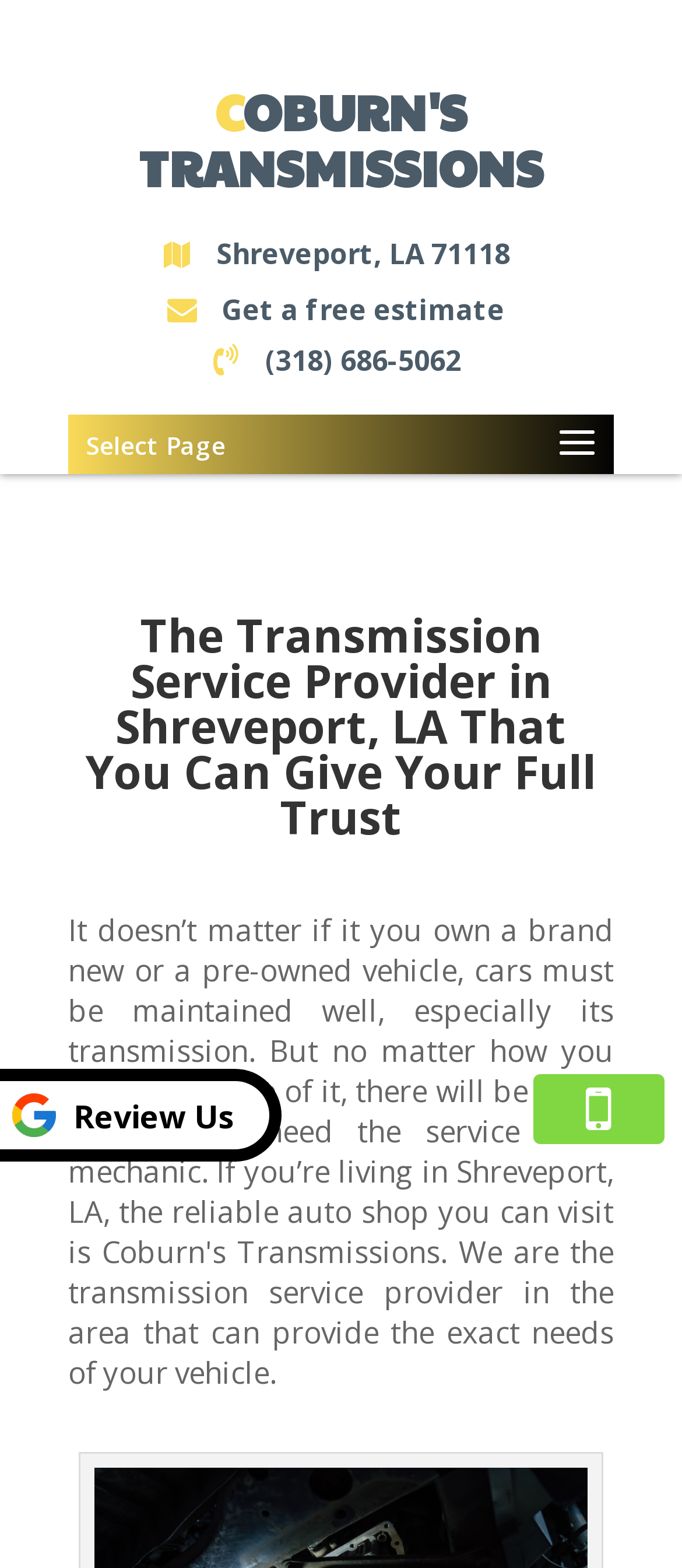Answer the following query with a single word or phrase:
What is the city and zip code of the transmission service provider?

Shreveport, LA 71118